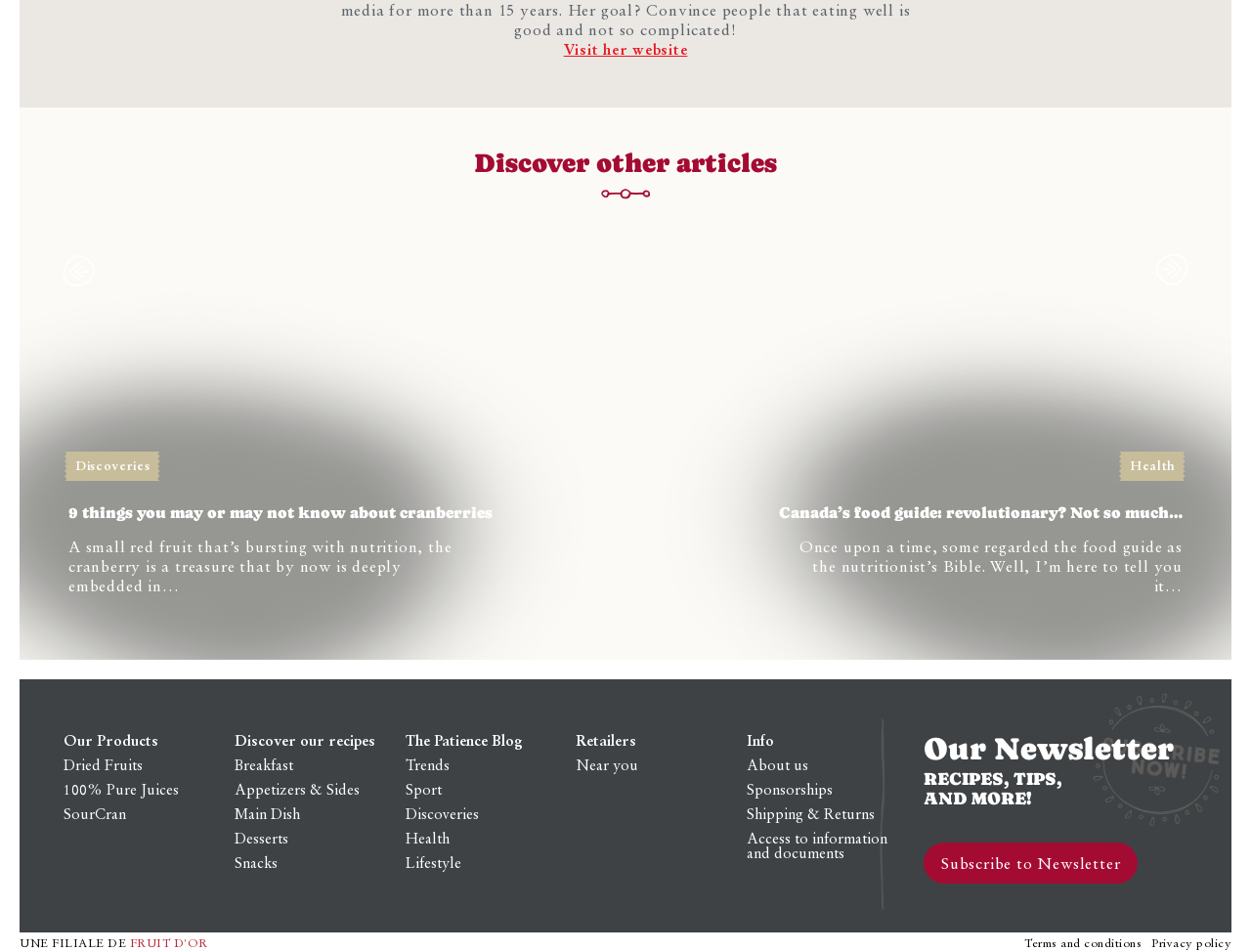Using the webpage screenshot, find the UI element described by Access to information and documents. Provide the bounding box coordinates in the format (top-left x, top-left y, bottom-right x, bottom-right y), ensuring all values are floating point numbers between 0 and 1.

[0.597, 0.871, 0.71, 0.906]